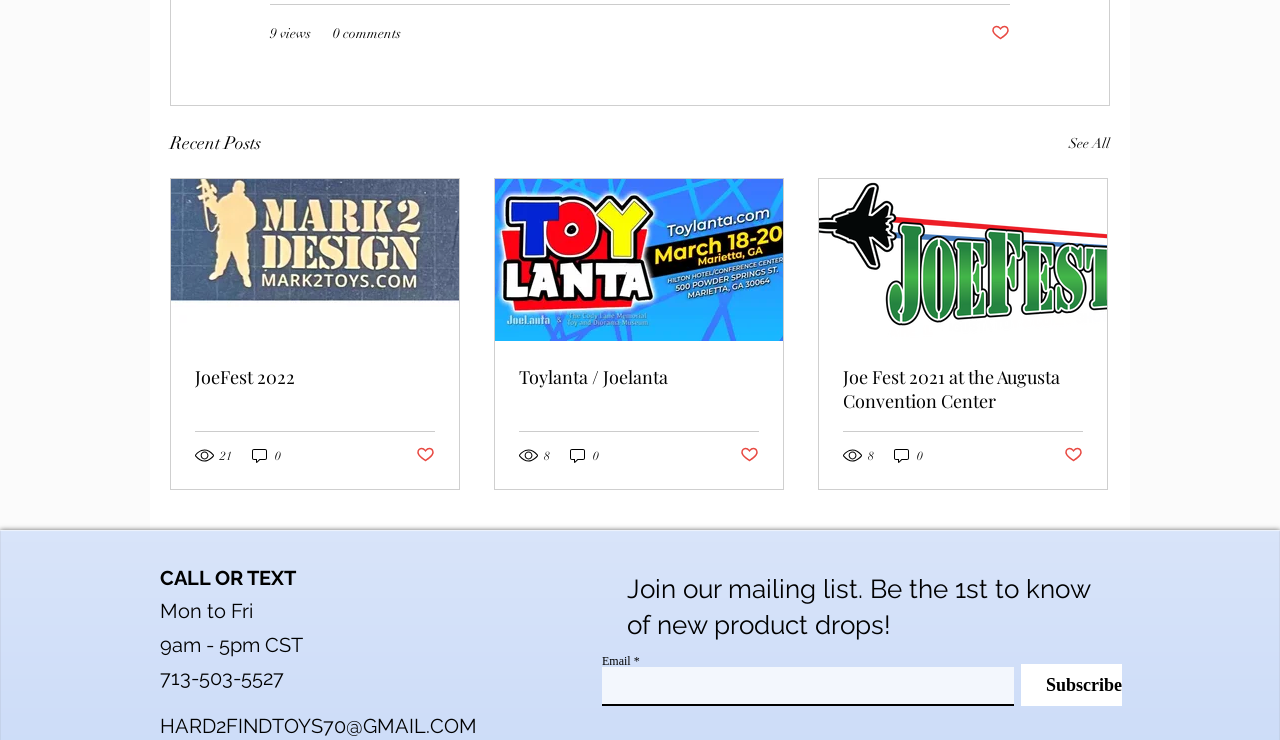Predict the bounding box of the UI element based on this description: "parent_node: Toylanta / Joelanta".

[0.387, 0.242, 0.612, 0.461]